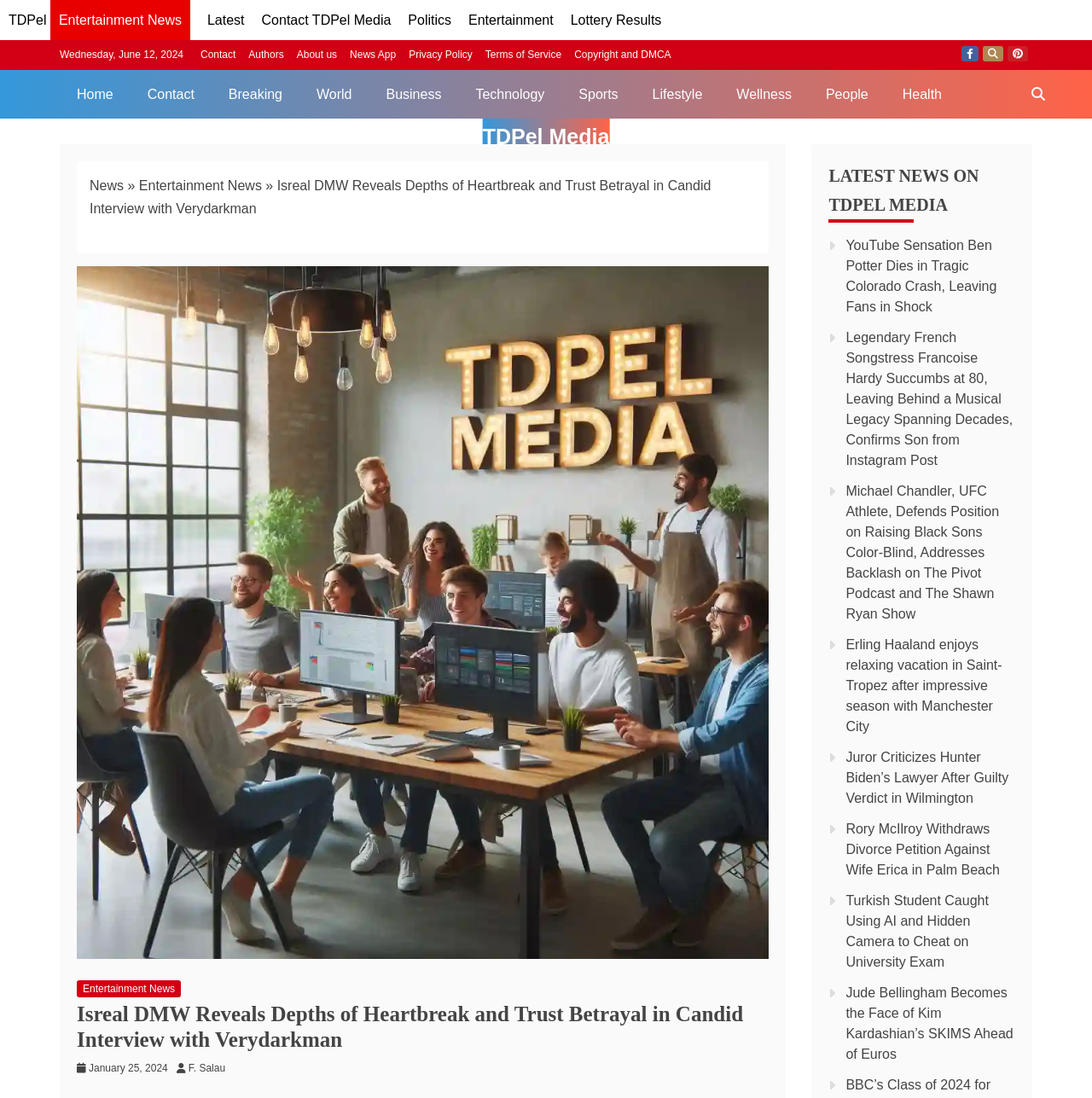Determine the bounding box coordinates for the area you should click to complete the following instruction: "Click on the 'Entertainment' link".

[0.429, 0.012, 0.507, 0.025]